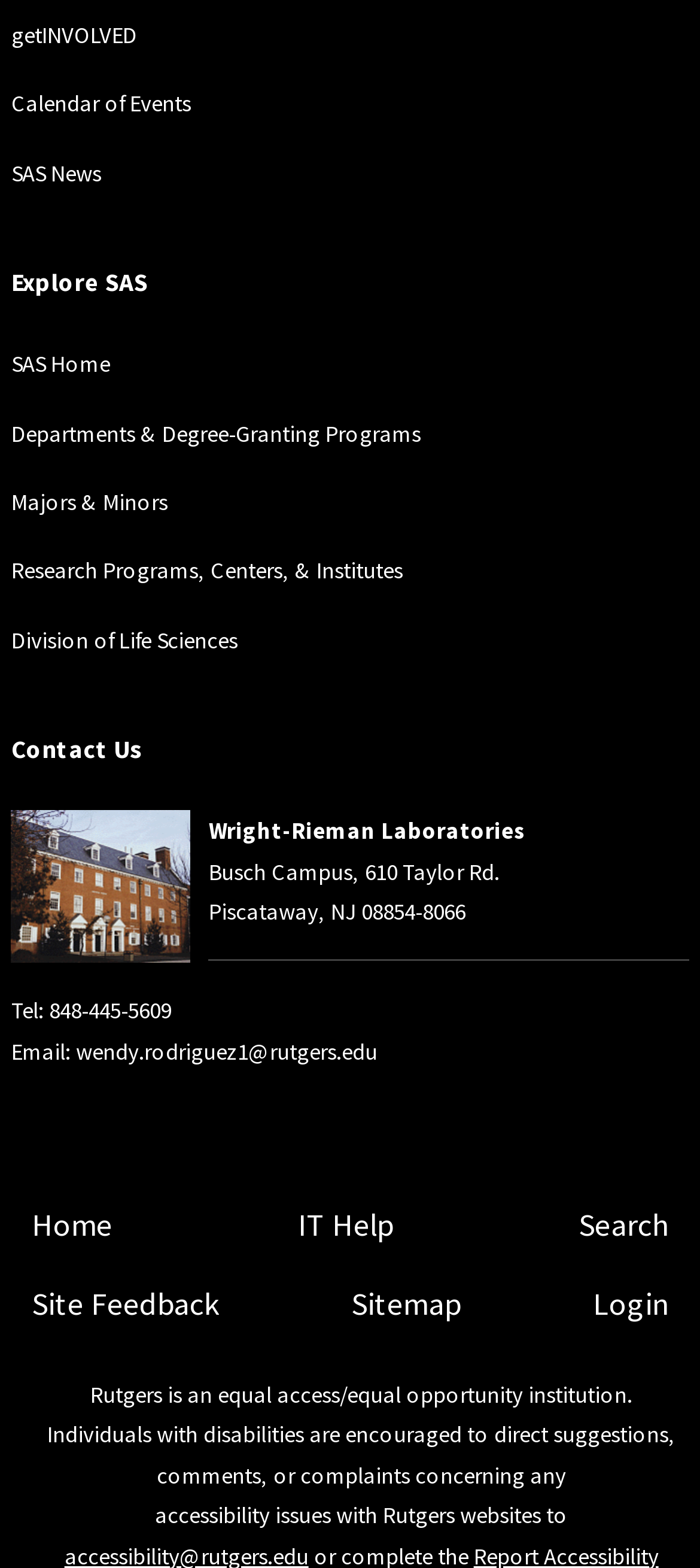How many links are there in the top section?
Please answer the question with as much detail as possible using the screenshot.

The top section of the webpage contains links to 'getINVOLVED', 'Calendar of Events', 'SAS News', 'SAS Home', 'Departments & Degree-Granting Programs', 'Majors & Minors', and 'Research Programs, Centers, & Institutes'.